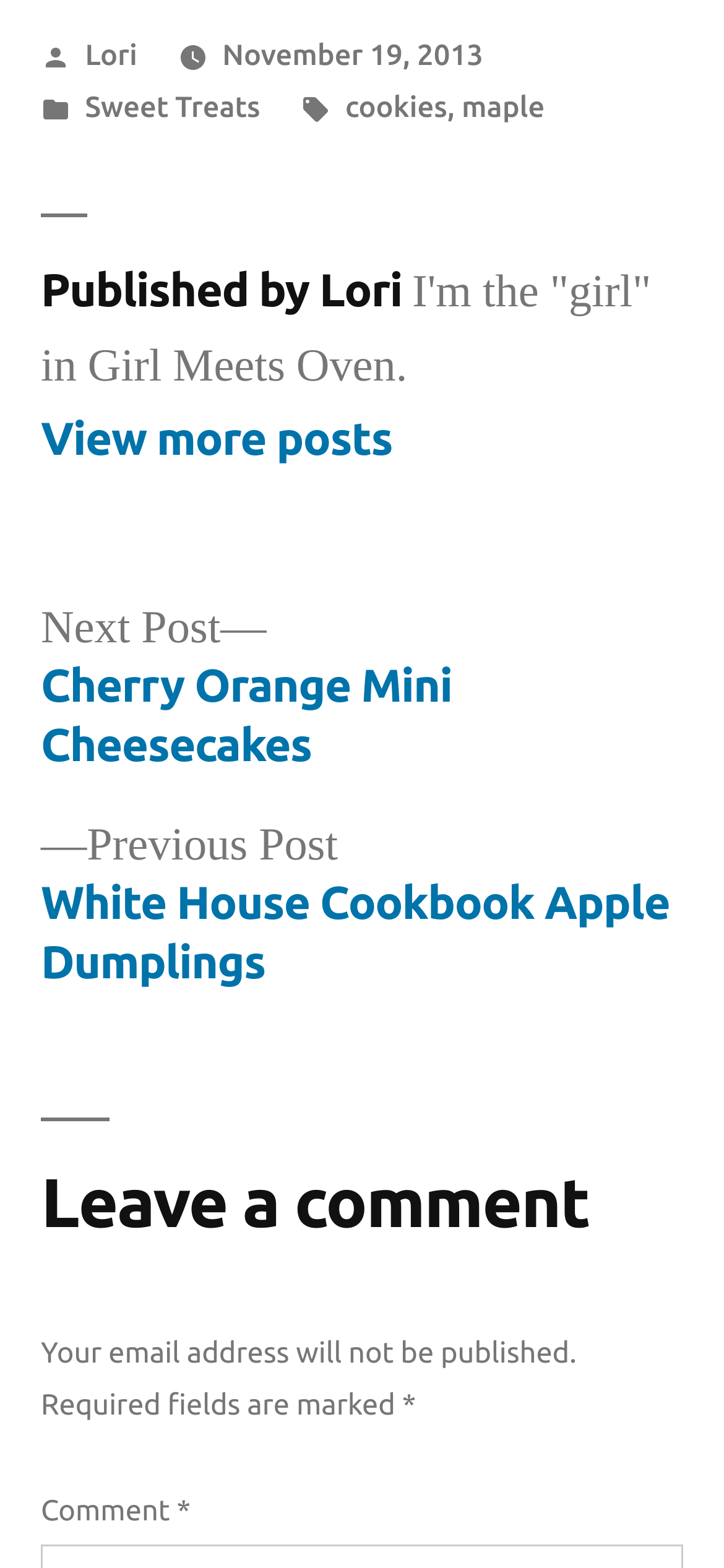Using floating point numbers between 0 and 1, provide the bounding box coordinates in the format (top-left x, top-left y, bottom-right x, bottom-right y). Locate the UI element described here: cookies

[0.477, 0.057, 0.618, 0.078]